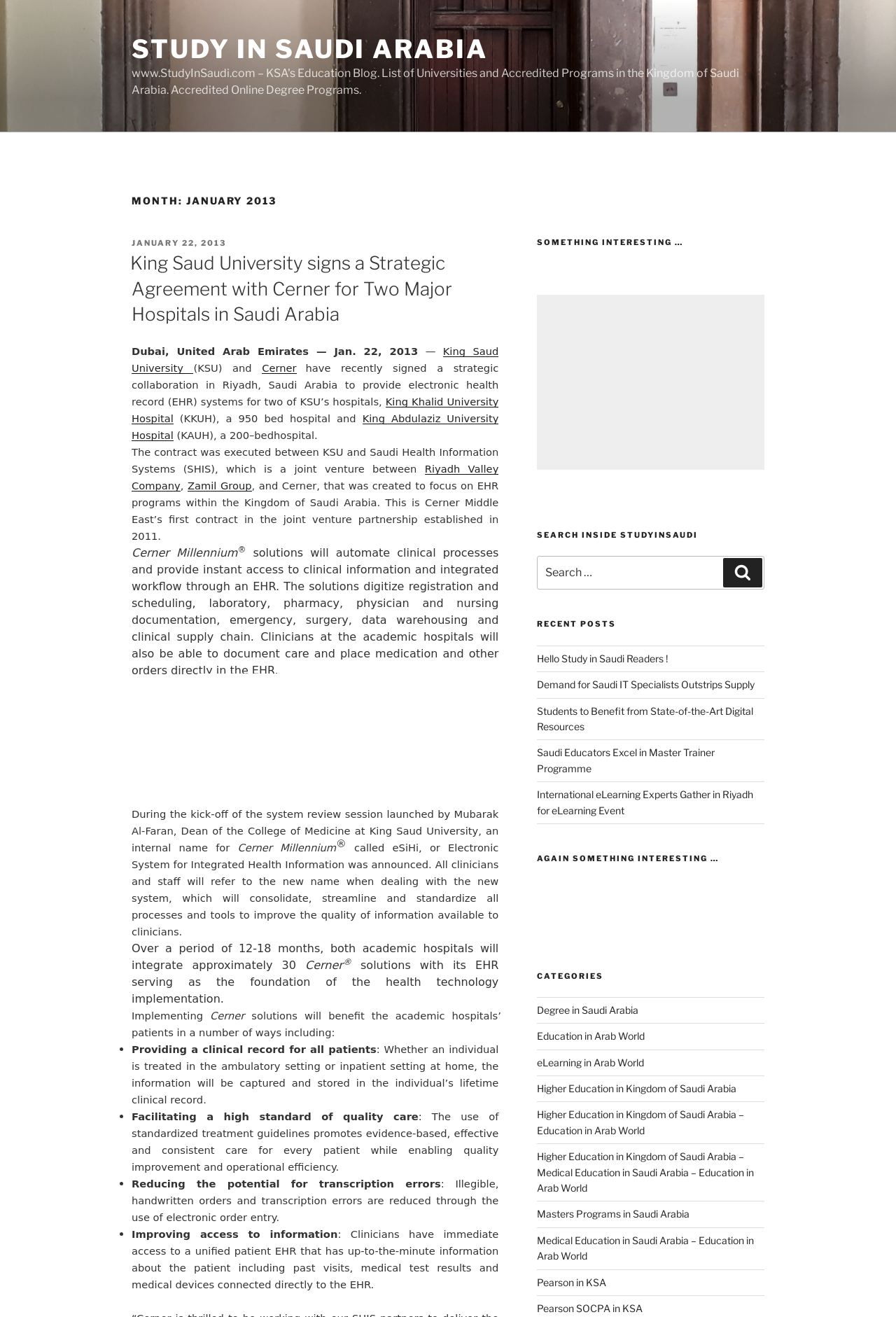What is the name of the system that will consolidate, streamline, and standardize all processes and tools?
Look at the image and provide a short answer using one word or a phrase.

eSiHi